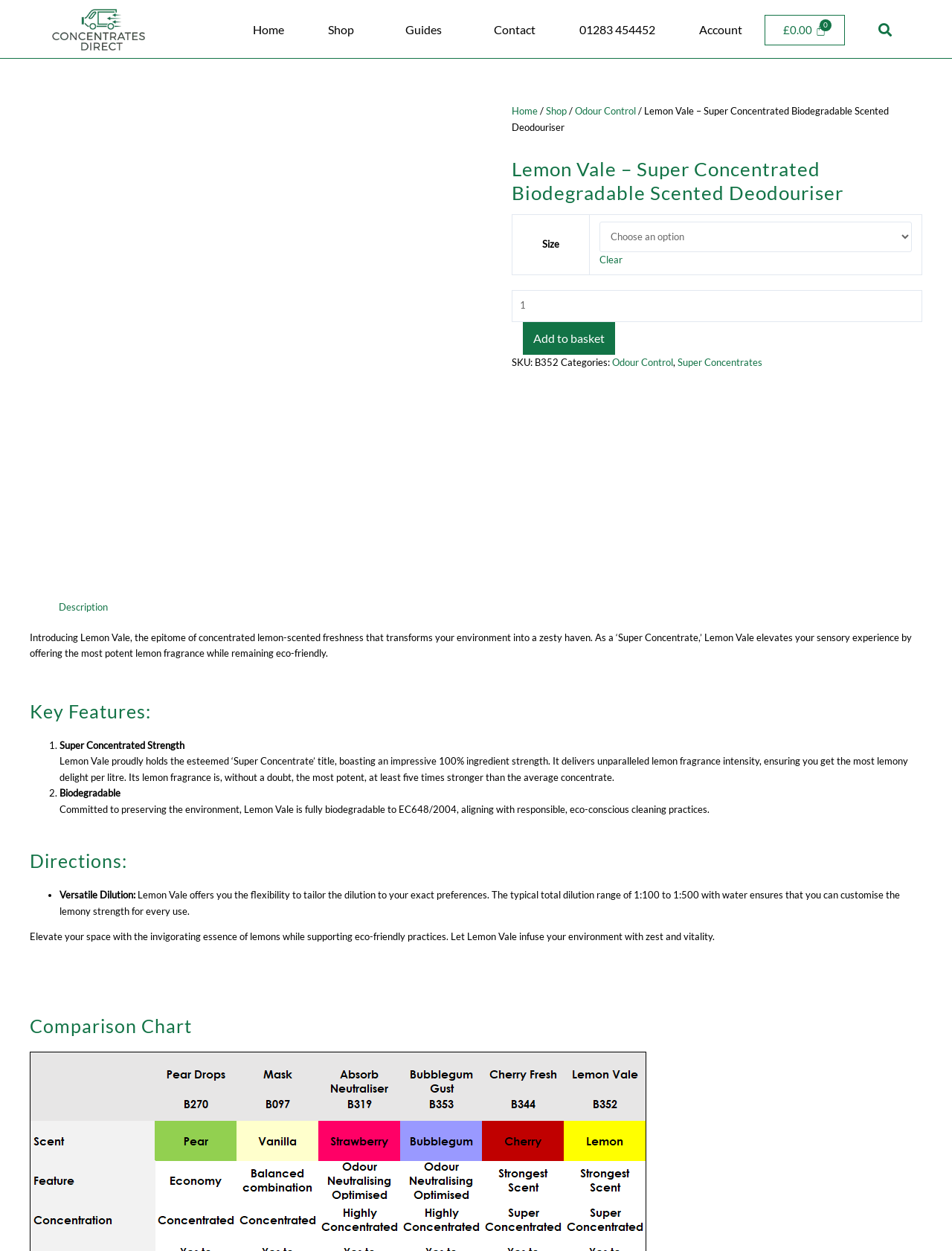What is the benefit of using Lemon Vale?
Please provide a detailed and comprehensive answer to the question.

I inferred the answer by reading the product description, which highlights the eco-friendly aspect of Lemon Vale, stating that it is 'fully biodegradable to EC648/2004, aligning with responsible, eco-conscious cleaning practices'.